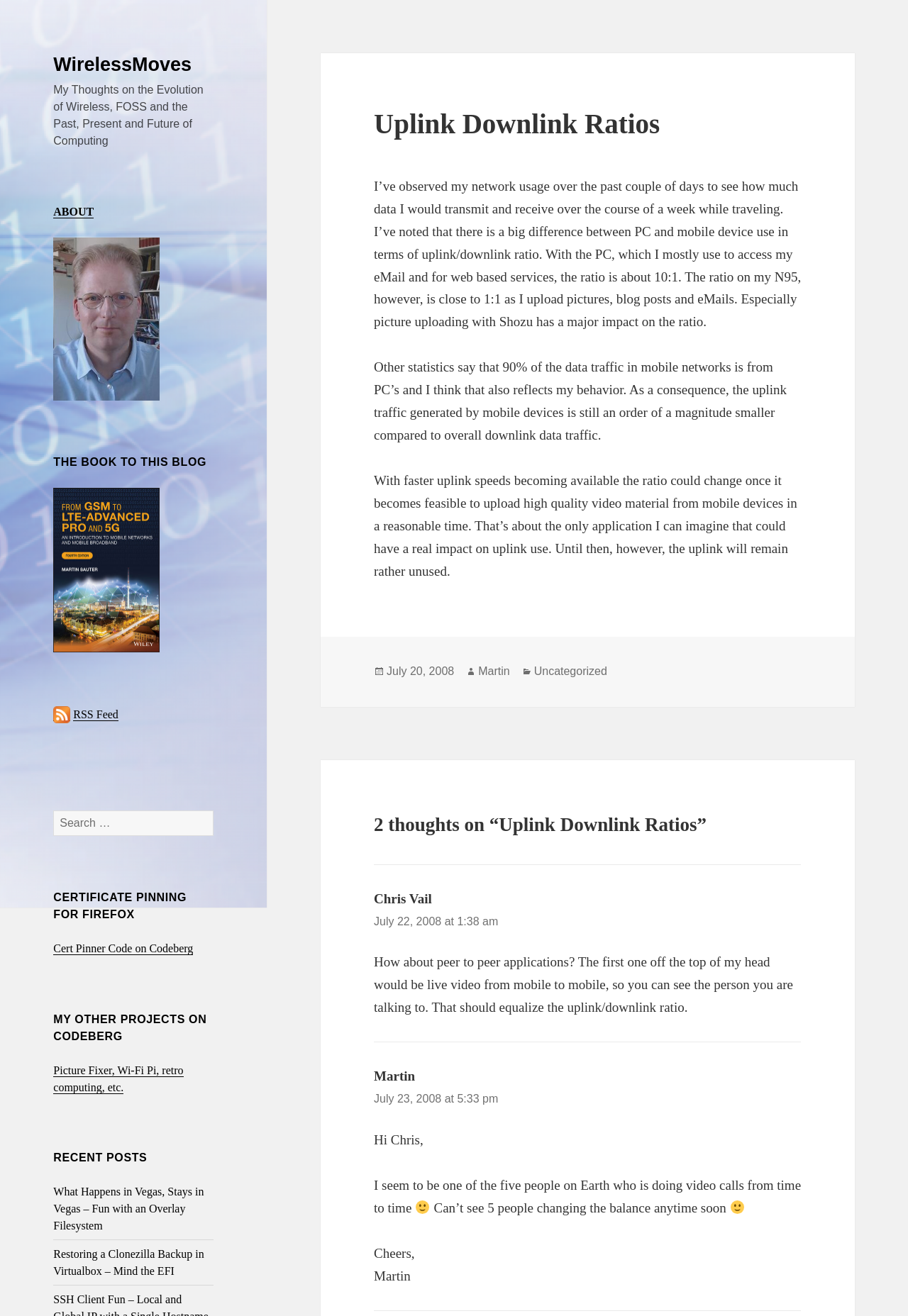Please provide the bounding box coordinates for the element that needs to be clicked to perform the following instruction: "Search for something". The coordinates should be given as four float numbers between 0 and 1, i.e., [left, top, right, bottom].

[0.059, 0.616, 0.235, 0.635]